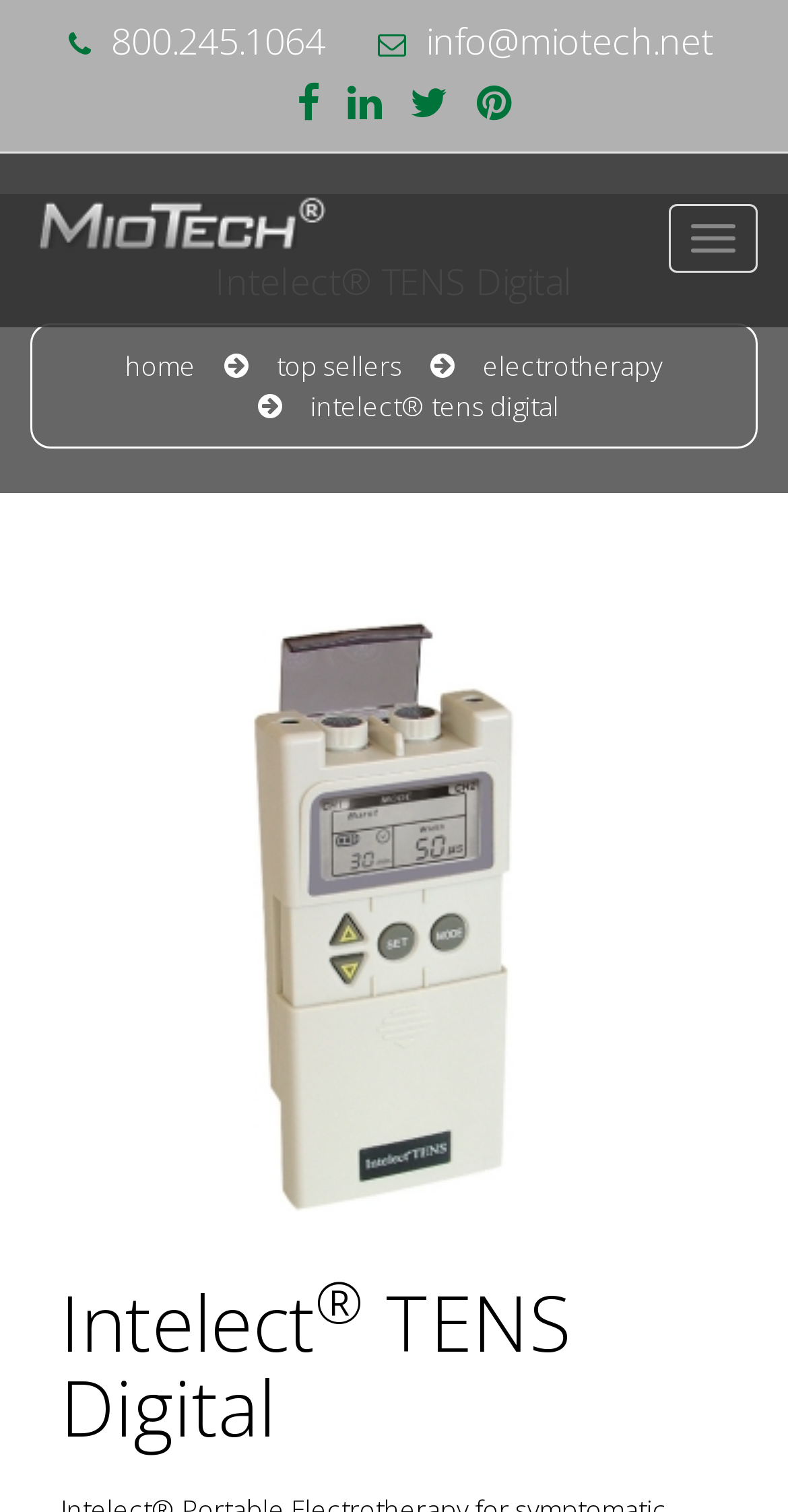From the given element description: "title="MioTech Orthopedic Group"", find the bounding box for the UI element. Provide the coordinates as four float numbers between 0 and 1, in the order [left, top, right, bottom].

[0.0, 0.102, 0.462, 0.168]